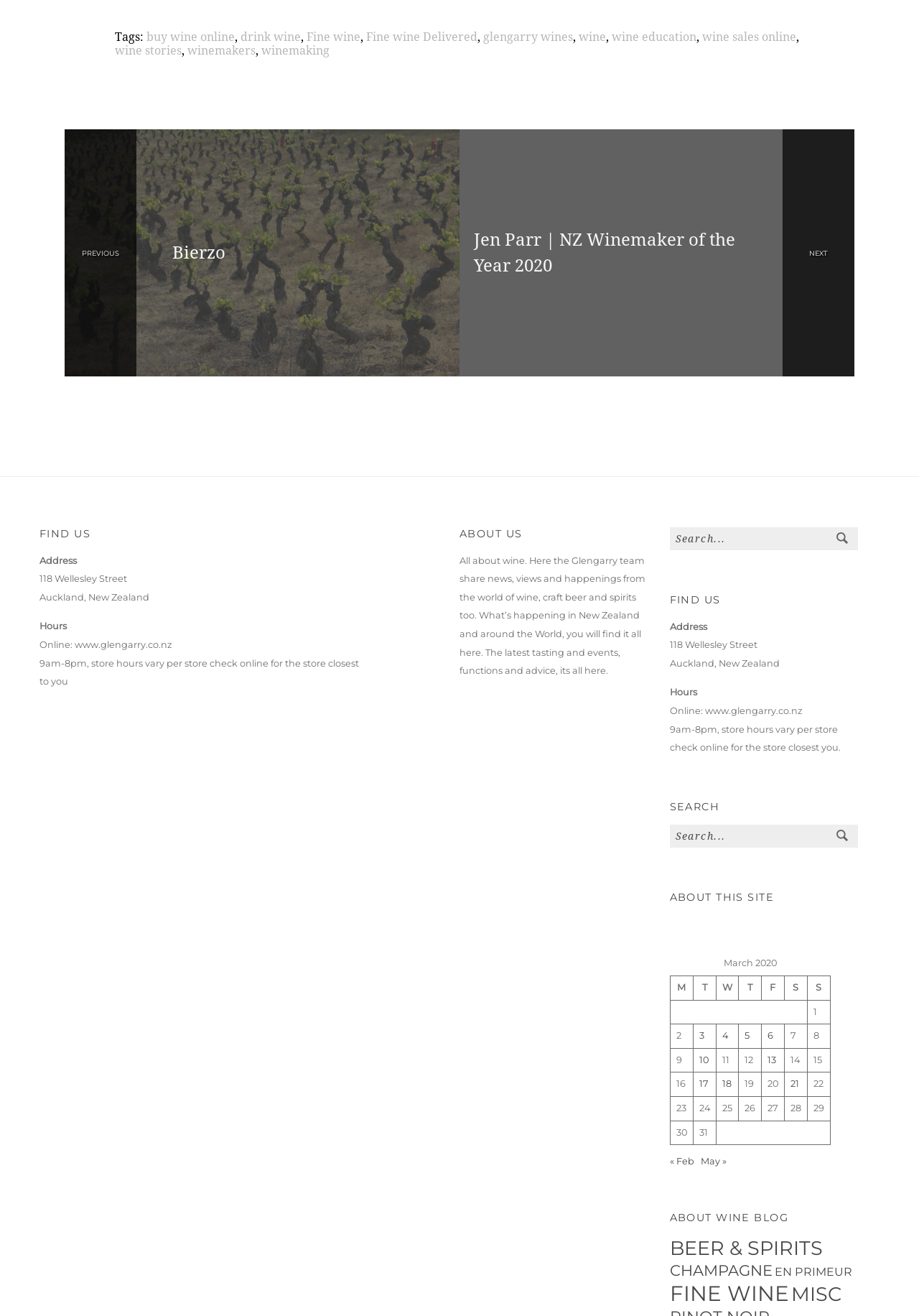Identify the bounding box for the UI element specified in this description: "Fine wine". The coordinates must be four float numbers between 0 and 1, formatted as [left, top, right, bottom].

[0.334, 0.023, 0.392, 0.033]